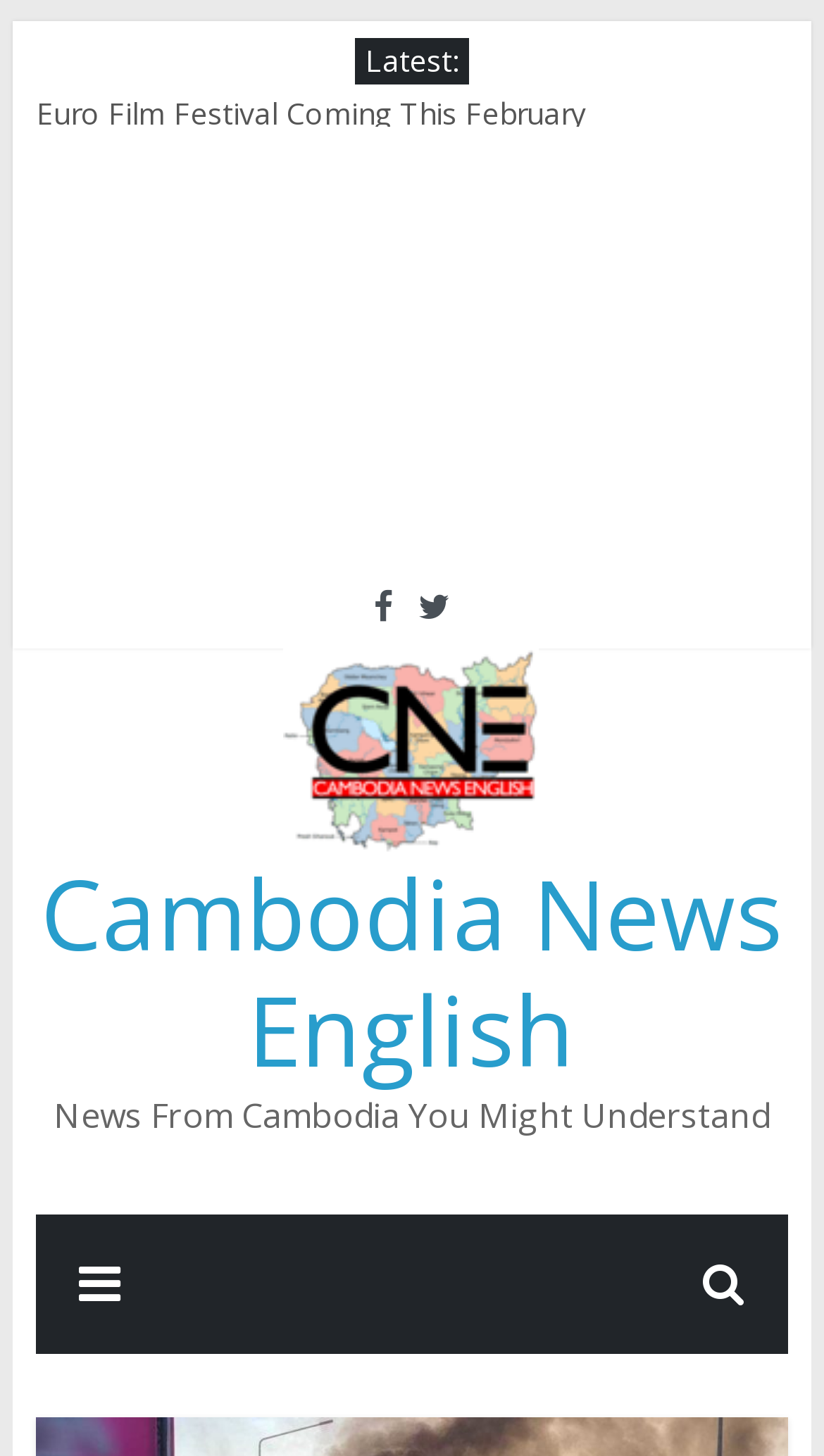What is the purpose of the '' and '' links?
Answer the question with a thorough and detailed explanation.

The '' and '' links are likely social media links, as they are commonly used to represent social media icons, and their placement on the page suggests that they are used to connect to the website's social media profiles.